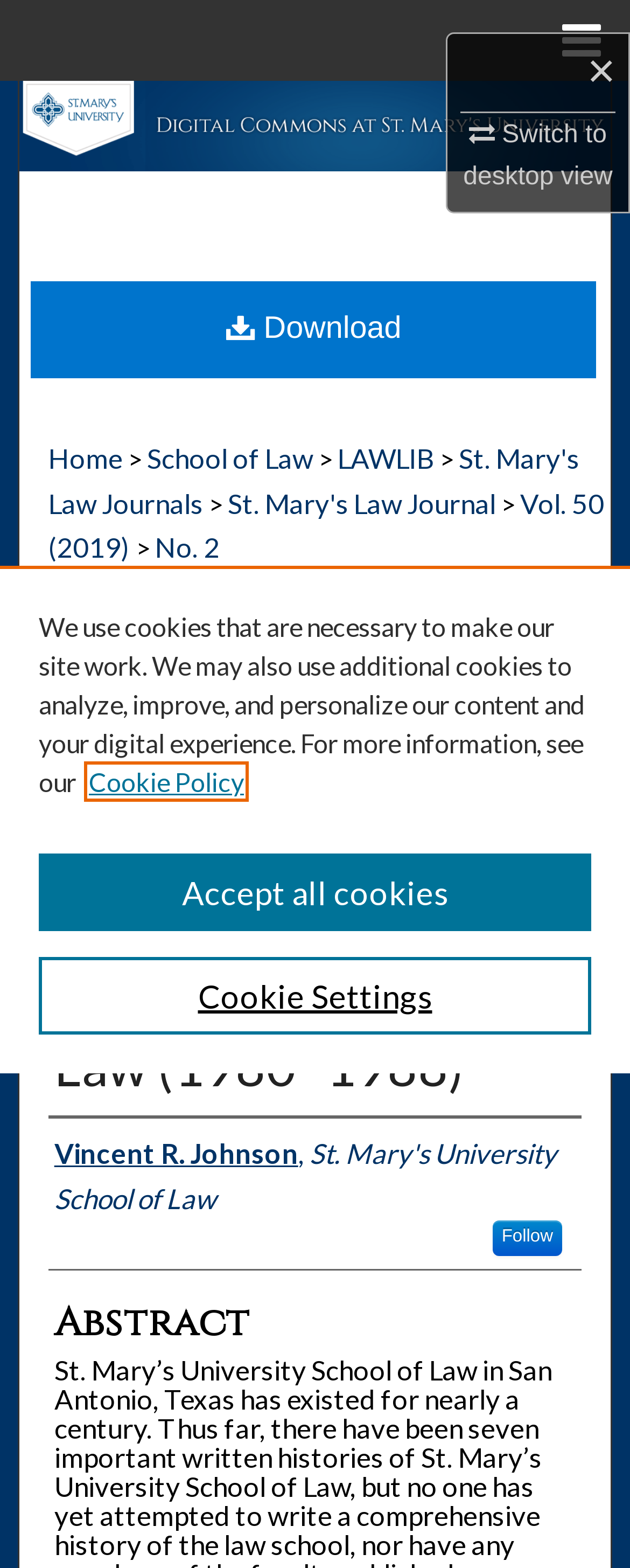Please identify the primary heading on the webpage and return its text.

St. Mary's Law Journal